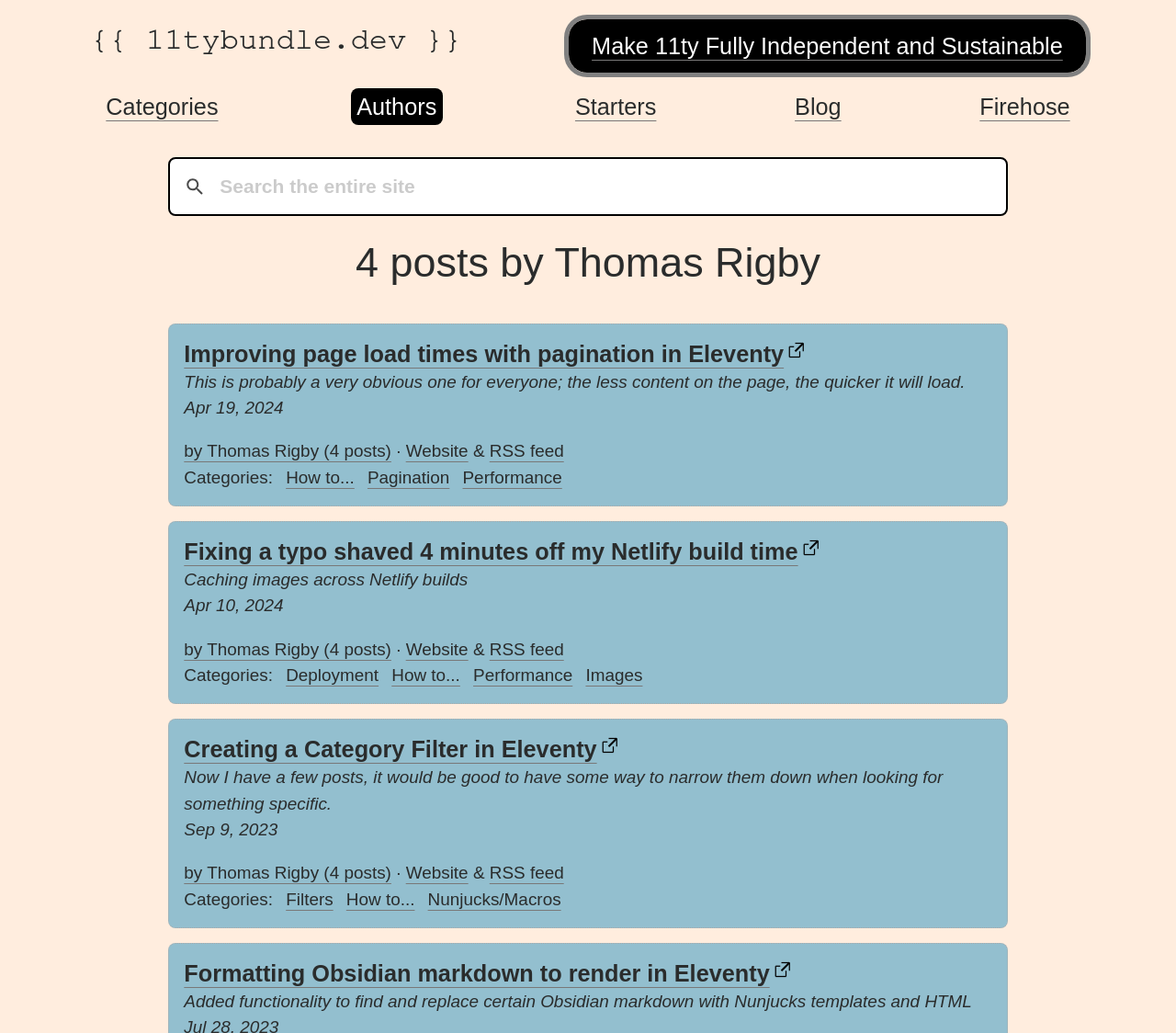Provide the bounding box coordinates in the format (top-left x, top-left y, bottom-right x, bottom-right y). All values are floating point numbers between 0 and 1. Determine the bounding box coordinate of the UI element described as: Website

[0.345, 0.619, 0.398, 0.638]